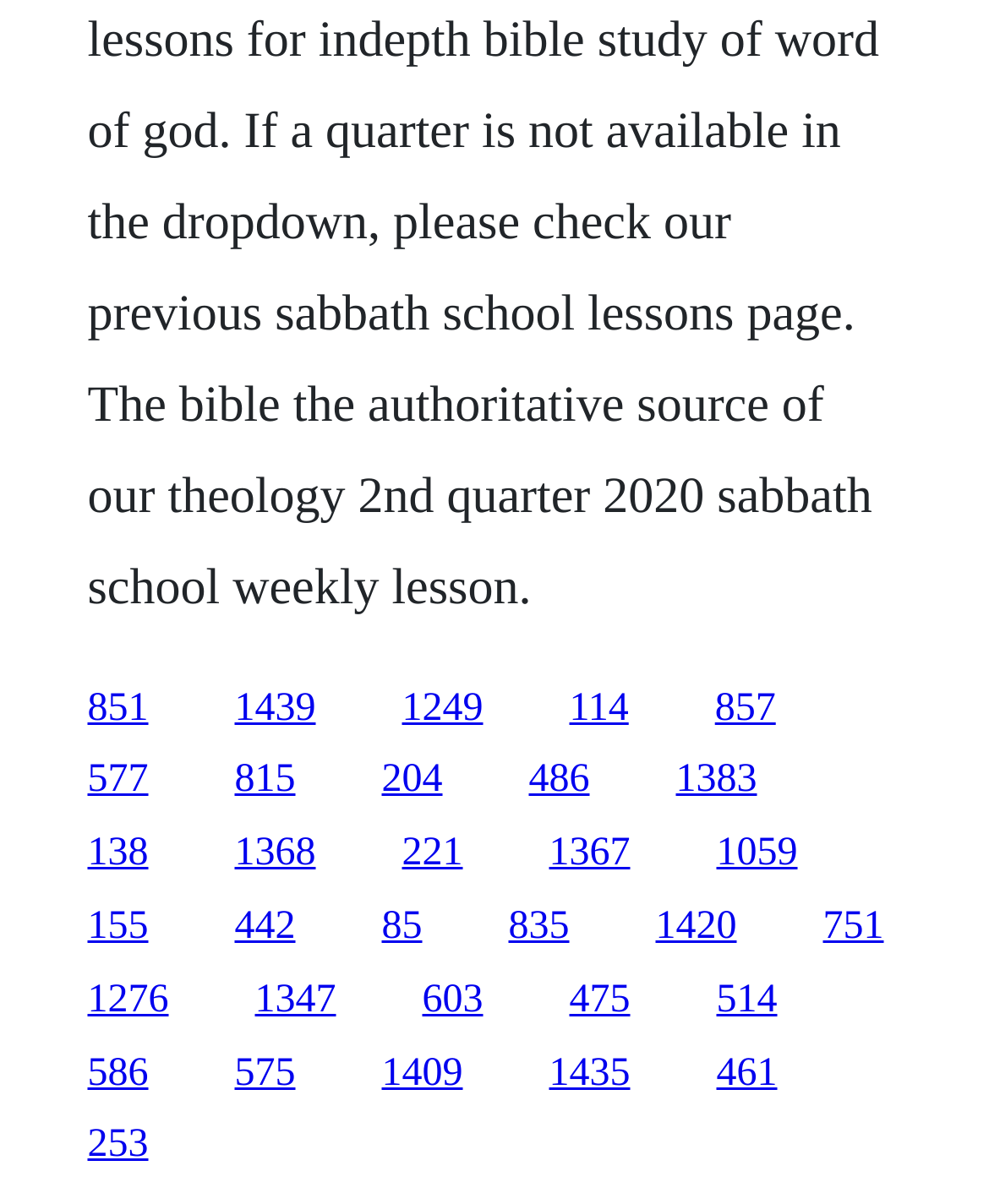Using the provided element description: "253", identify the bounding box coordinates. The coordinates should be four floats between 0 and 1 in the order [left, top, right, bottom].

[0.088, 0.933, 0.15, 0.969]